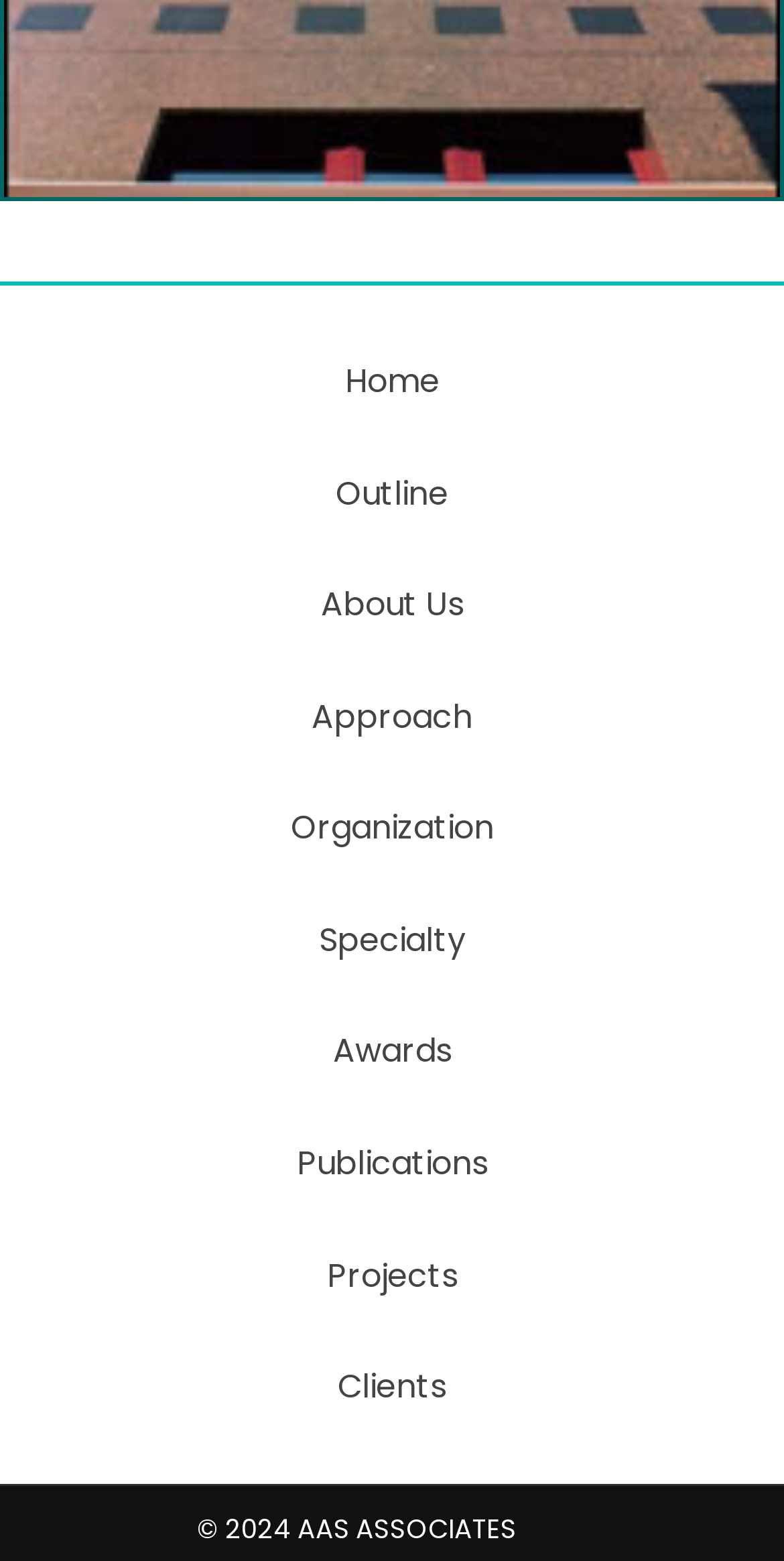Locate the bounding box of the UI element with the following description: "Specialty".

[0.051, 0.567, 0.949, 0.638]